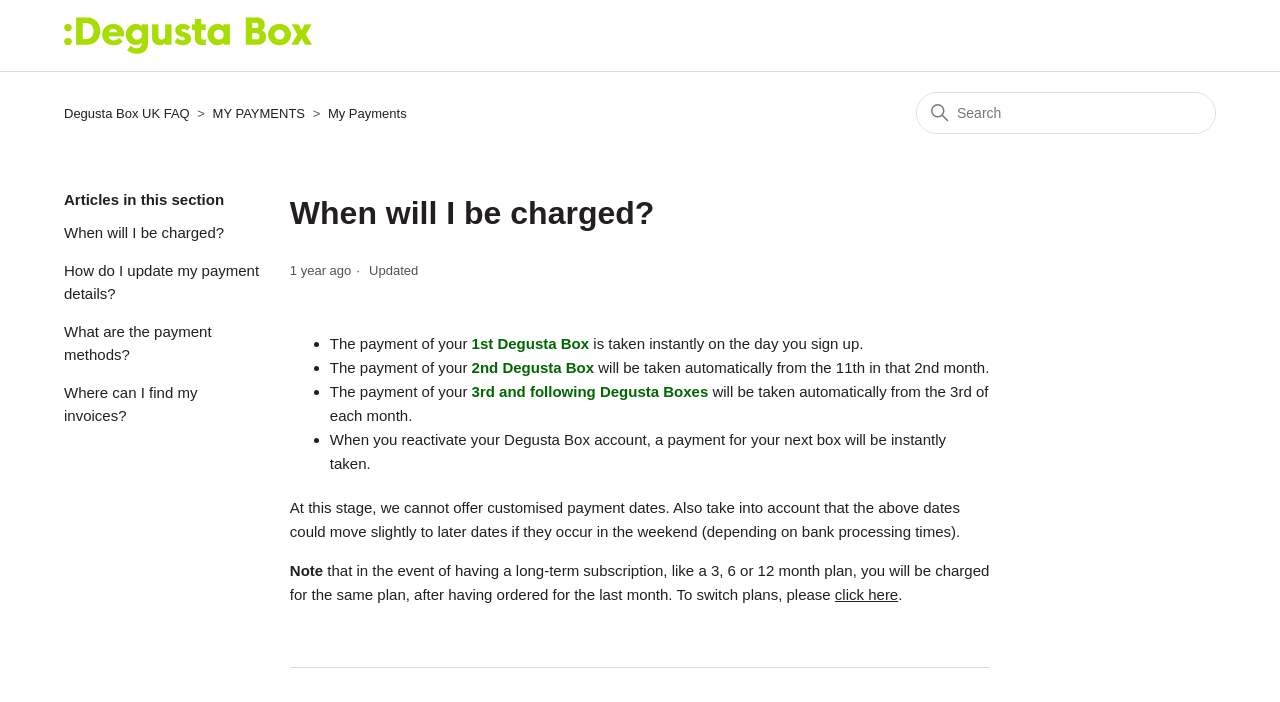Answer the question using only one word or a concise phrase: What is the payment schedule for Degusta Box?

Instantly on sign up, then 11th of each month